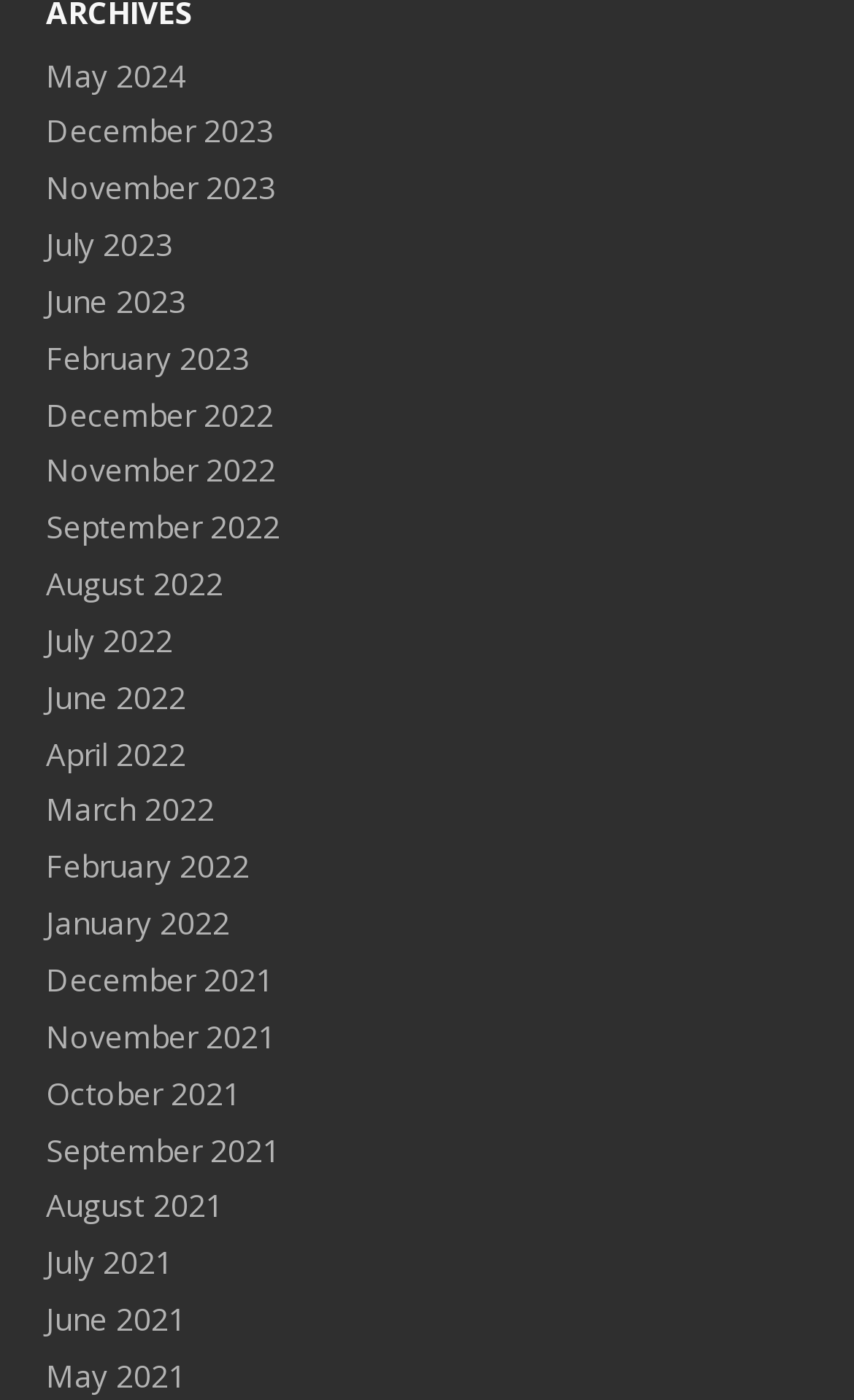Locate the bounding box coordinates of the element to click to perform the following action: 'access July 2023'. The coordinates should be given as four float values between 0 and 1, in the form of [left, top, right, bottom].

[0.054, 0.16, 0.203, 0.189]